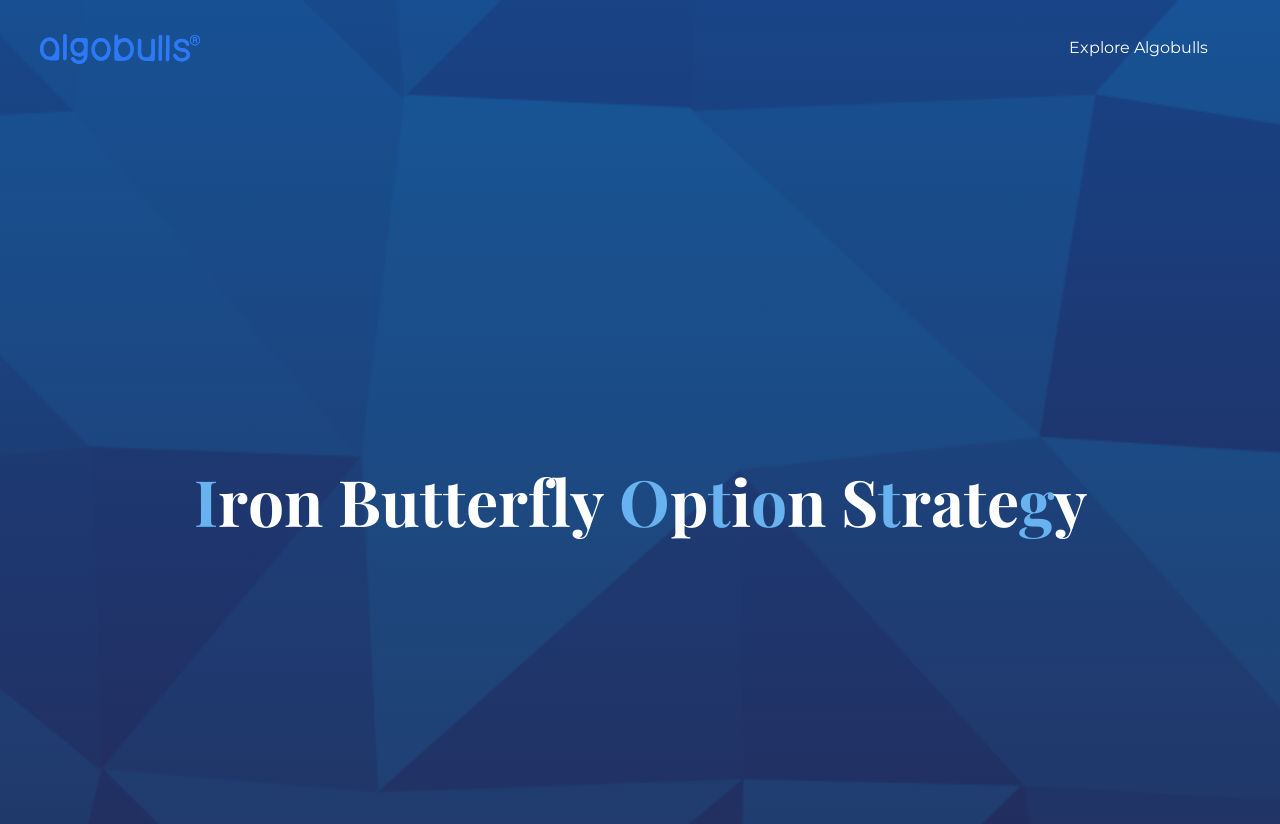Determine the bounding box of the UI component based on this description: "title="AlgoBulls Blog Site"". The bounding box coordinates should be four float values between 0 and 1, i.e., [left, top, right, bottom].

[0.031, 0.046, 0.156, 0.069]